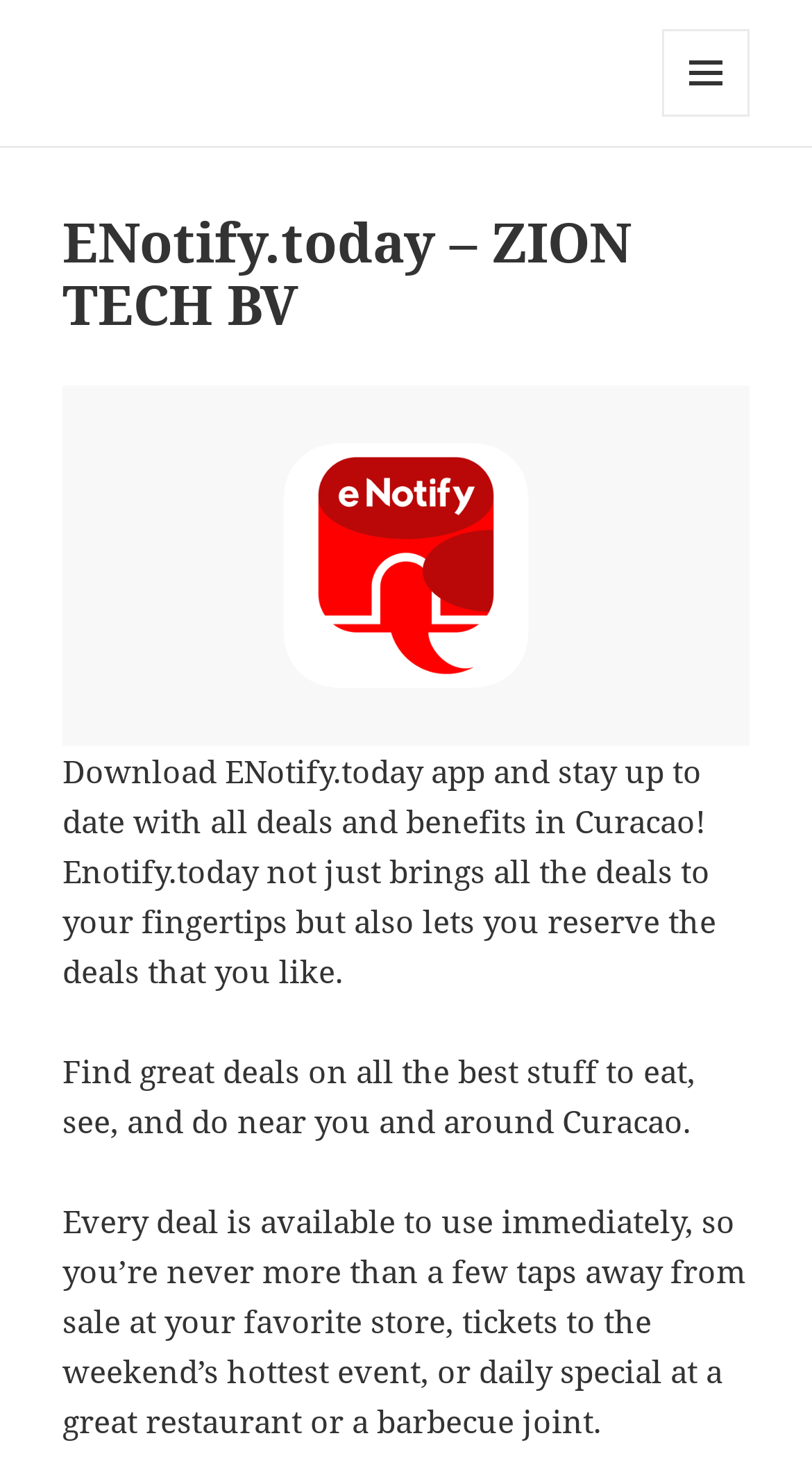Provide an in-depth caption for the contents of the webpage.

The webpage is about ENotify.today, a platform that provides deals and benefits in Curacao. At the top left, there is a link to My-HW.org. On the top right, there is a button with a menu icon, which is not expanded by default. 

Below the button, there is a header section that spans the entire width of the page. Within this section, there is a heading that displays the title "ENotify.today – ZION TECH BV". 

Below the header, there is an image that takes up most of the width of the page. Underneath the image, there are three paragraphs of text. The first paragraph describes the ENotify.today app, stating that it allows users to stay up to date with deals and benefits in Curacao and reserve deals they like. 

The second paragraph highlights the types of deals available on the platform, including food, events, and activities near the user's location in Curacao. The third paragraph explains that every deal is available for immediate use, allowing users to quickly access sales, event tickets, and daily specials at their favorite stores and restaurants.